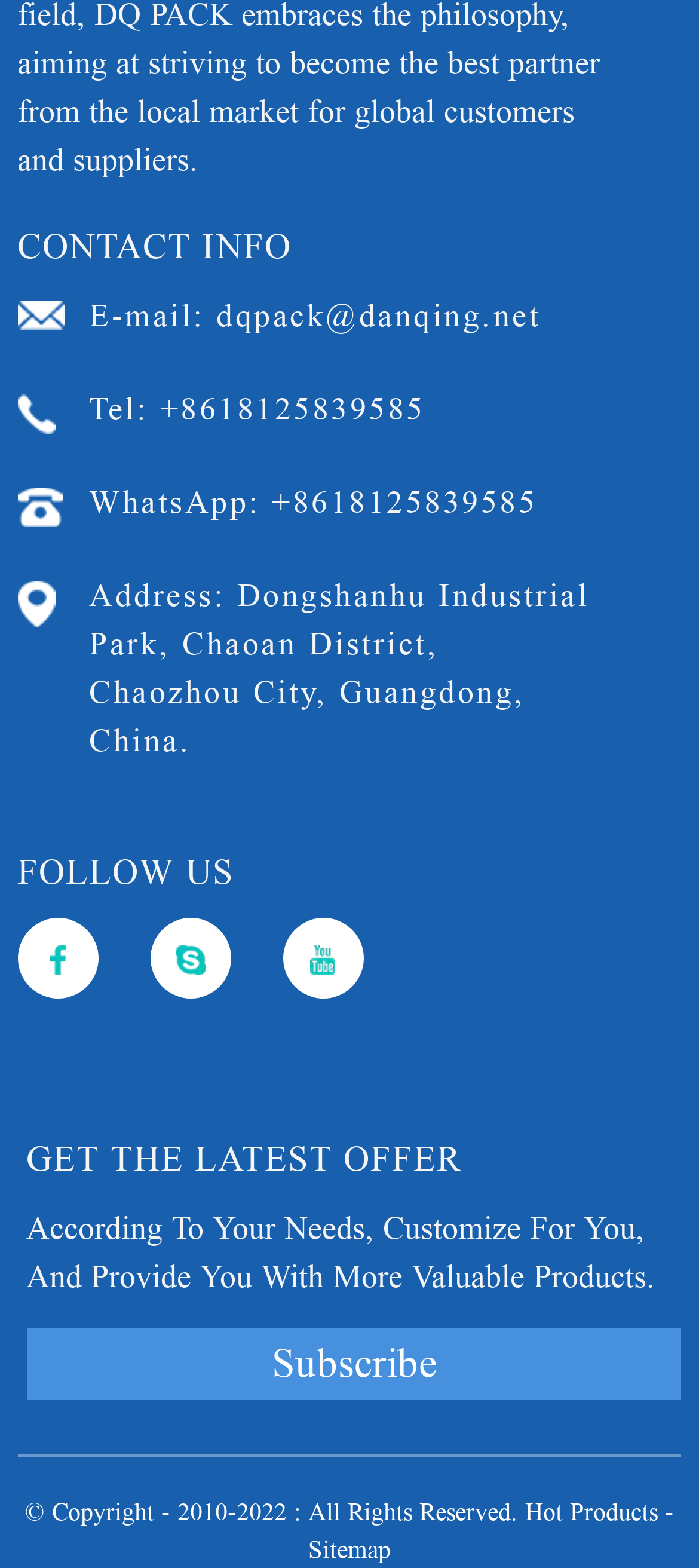Determine the bounding box coordinates for the clickable element to execute this instruction: "Check Sitemap". Provide the coordinates as four float numbers between 0 and 1, i.e., [left, top, right, bottom].

[0.441, 0.979, 0.559, 0.997]